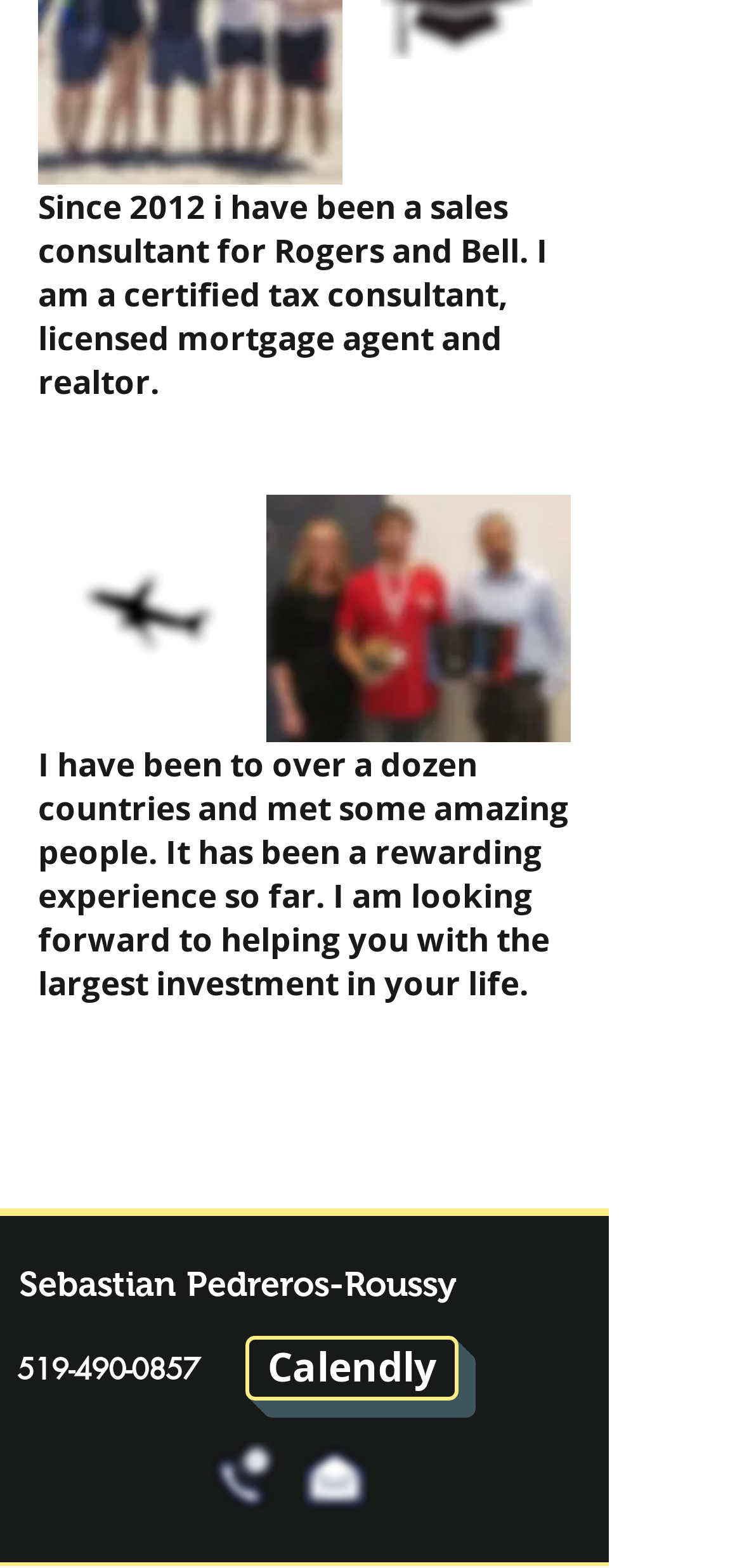What is the occupation of the person described?
Use the screenshot to answer the question with a single word or phrase.

Sales consultant